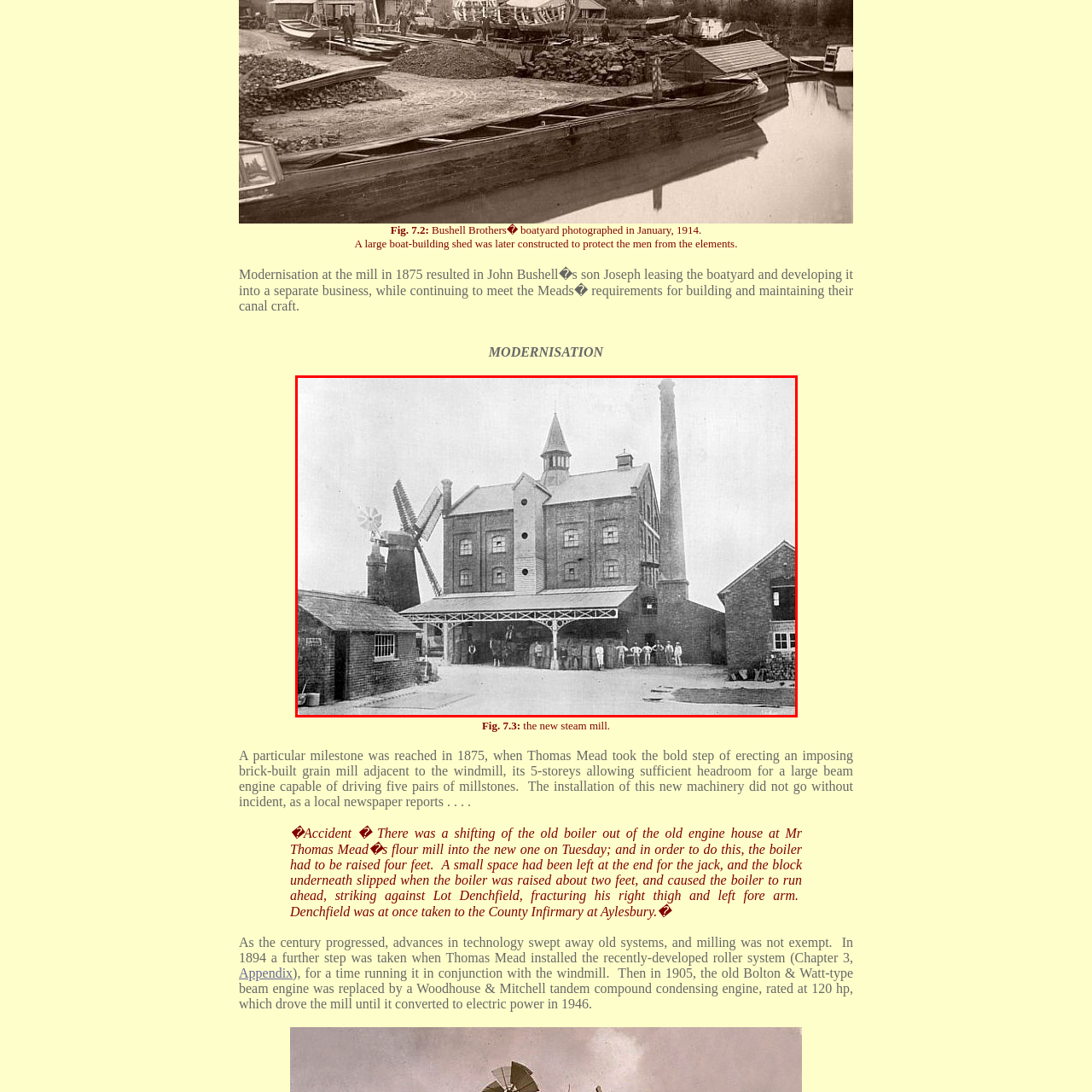Inspect the image outlined in red and answer succinctly: What is the purpose of the photograph?

Visual record